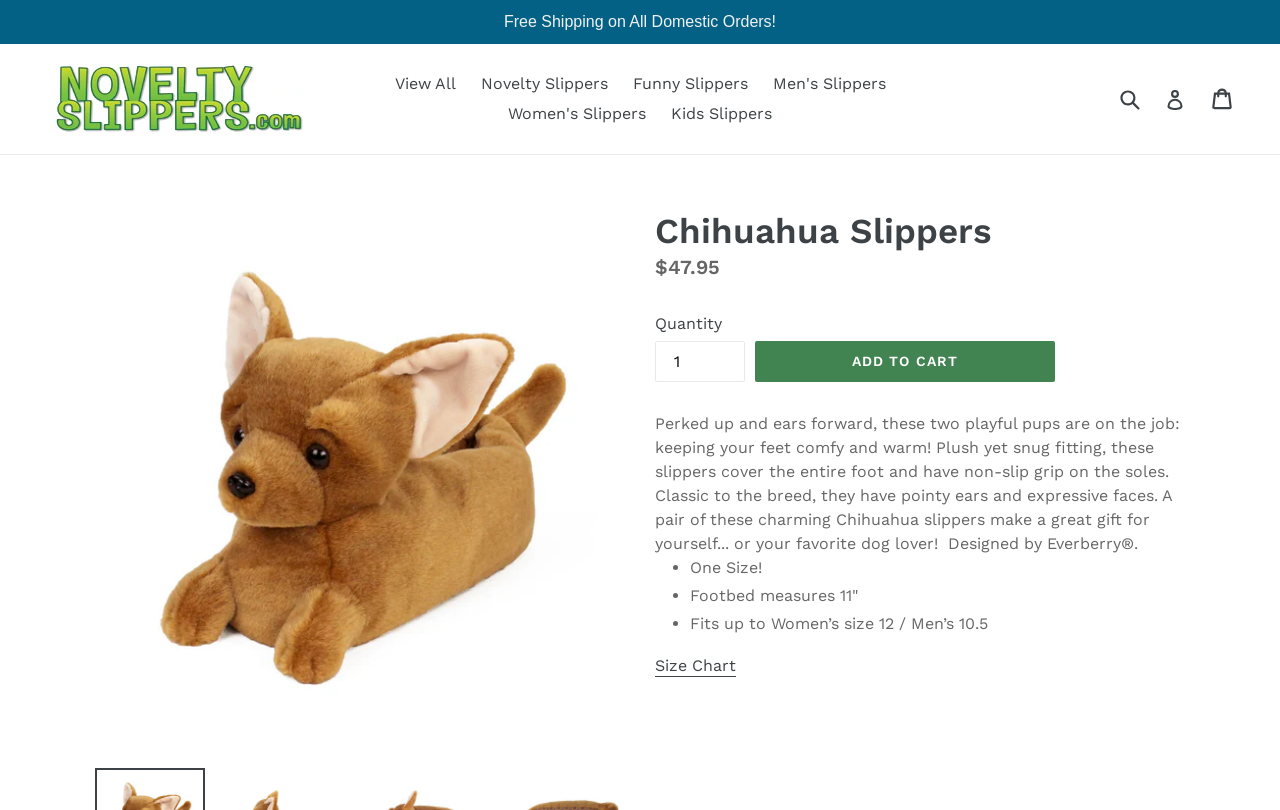Please examine the image and provide a detailed answer to the question: What is the length of the footbed?

I found the footbed measurement in the bullet points below the product description, which states 'Footbed measures 11 inches'.